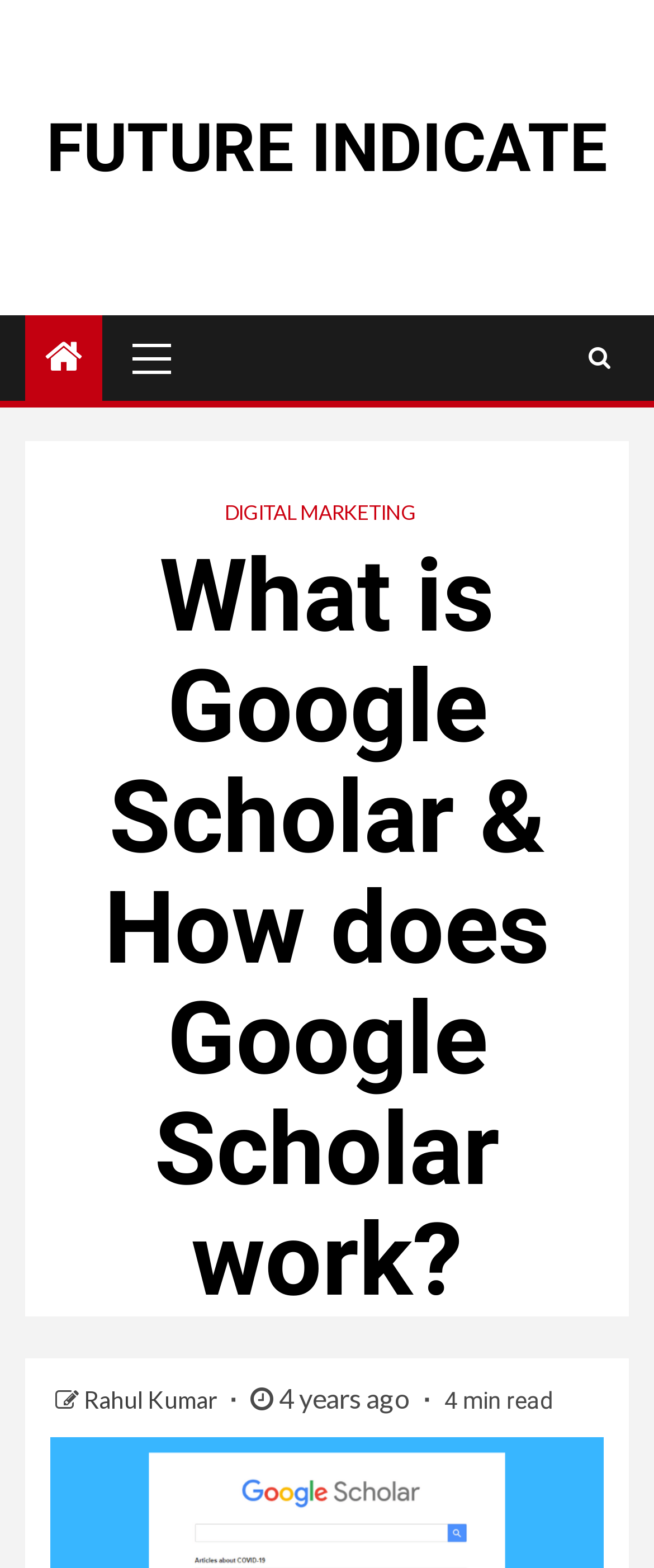Look at the image and write a detailed answer to the question: 
How long ago was the article published?

The time of publication can be found by looking at the static text below the main heading, which says '4 years ago'. This indicates that the article was published 4 years ago.